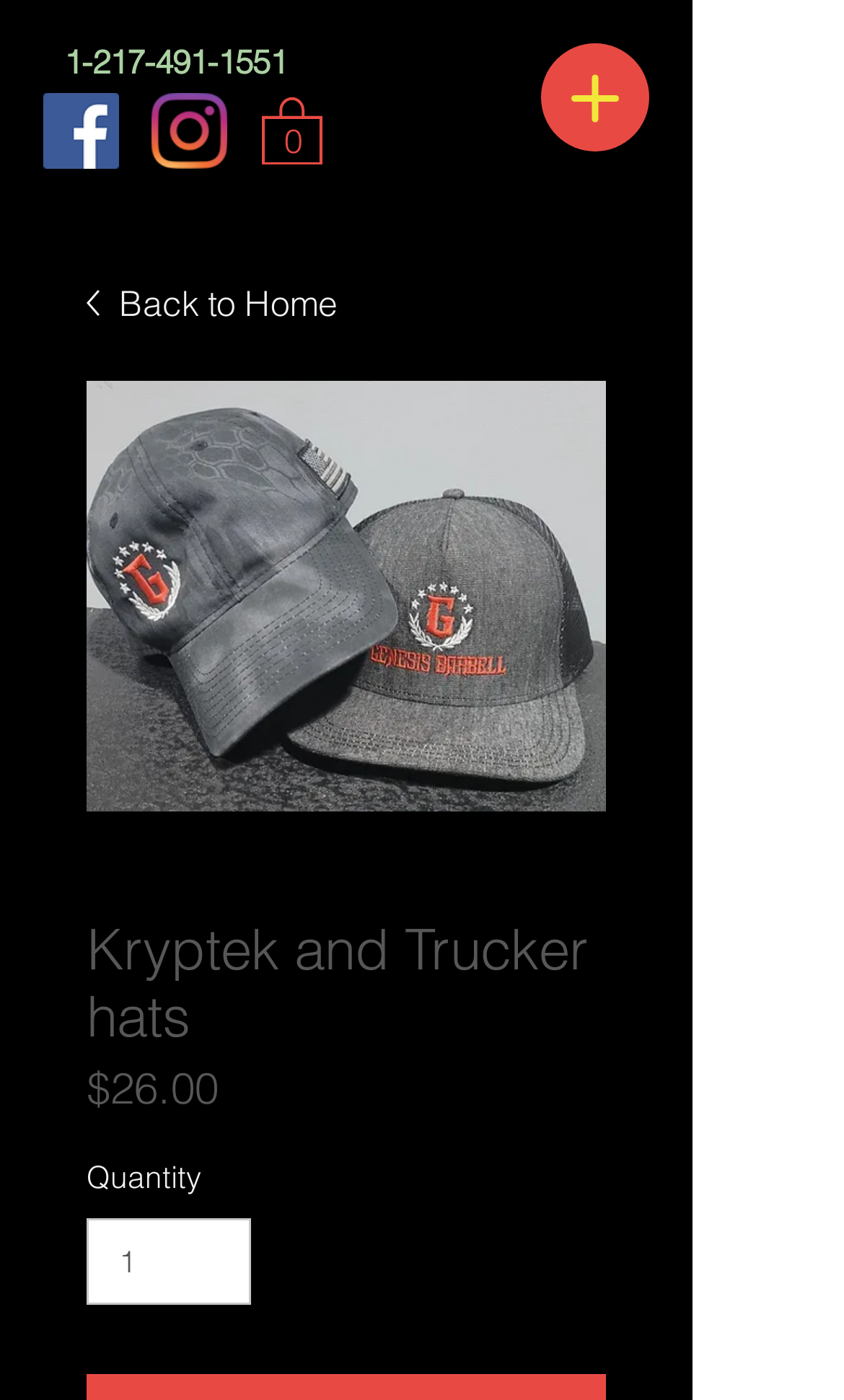Find the bounding box coordinates for the UI element that matches this description: "Back to Home".

[0.103, 0.198, 0.718, 0.235]